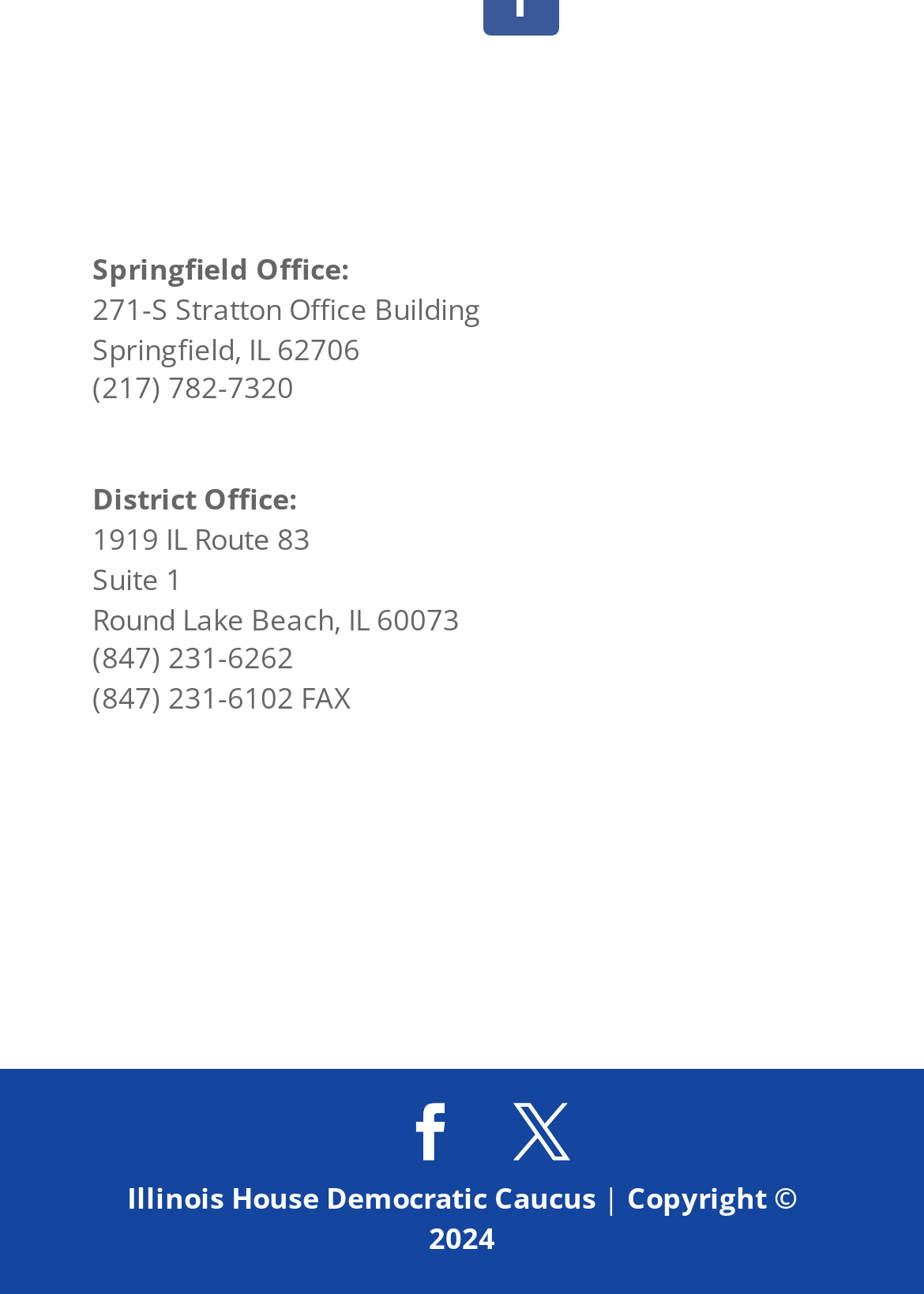Please provide a one-word or phrase answer to the question: 
What is the copyright year mentioned on the webpage?

2024